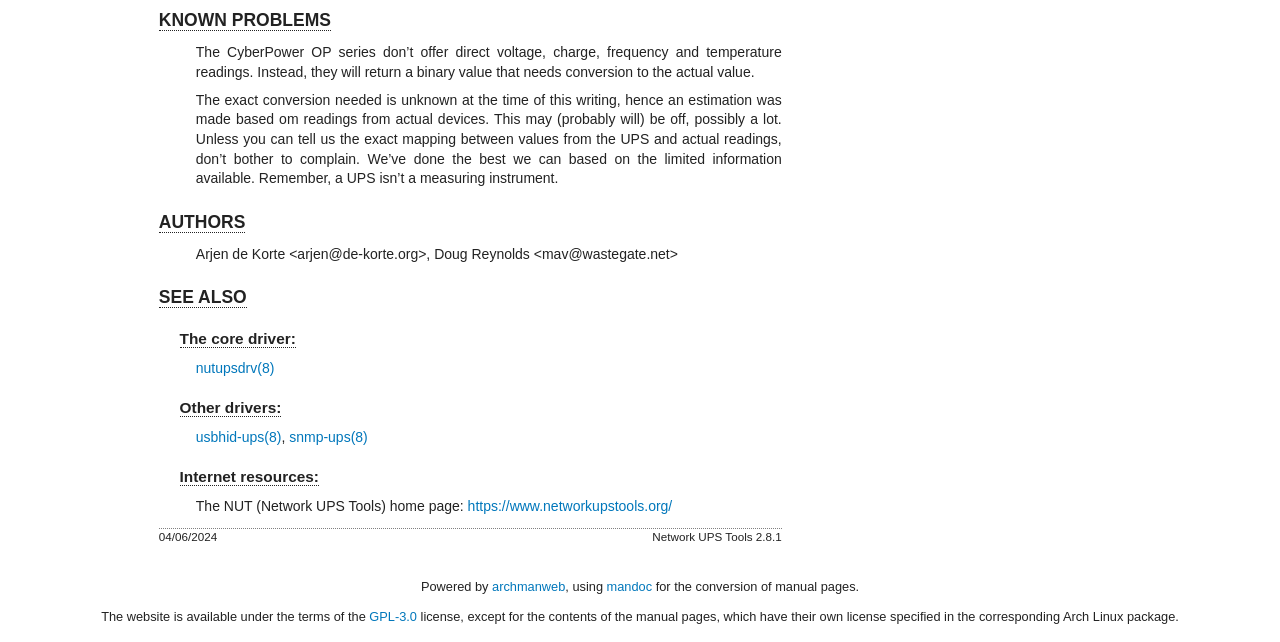Specify the bounding box coordinates of the element's region that should be clicked to achieve the following instruction: "Check the website license". The bounding box coordinates consist of four float numbers between 0 and 1, in the format [left, top, right, bottom].

[0.289, 0.949, 0.326, 0.972]